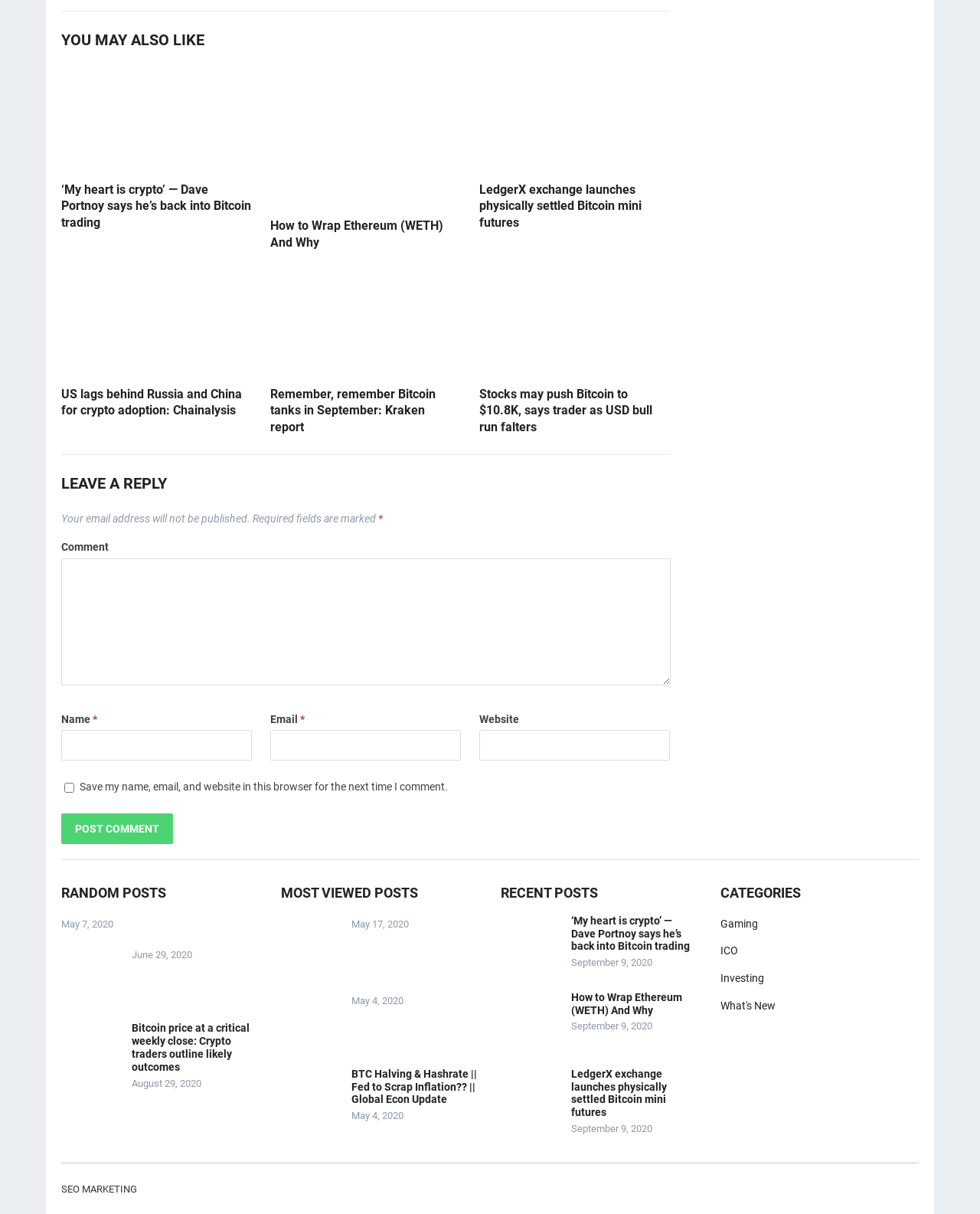Can you show the bounding box coordinates of the region to click on to complete the task described in the instruction: "Enter your name in the 'Name' field"?

[0.062, 0.602, 0.257, 0.627]